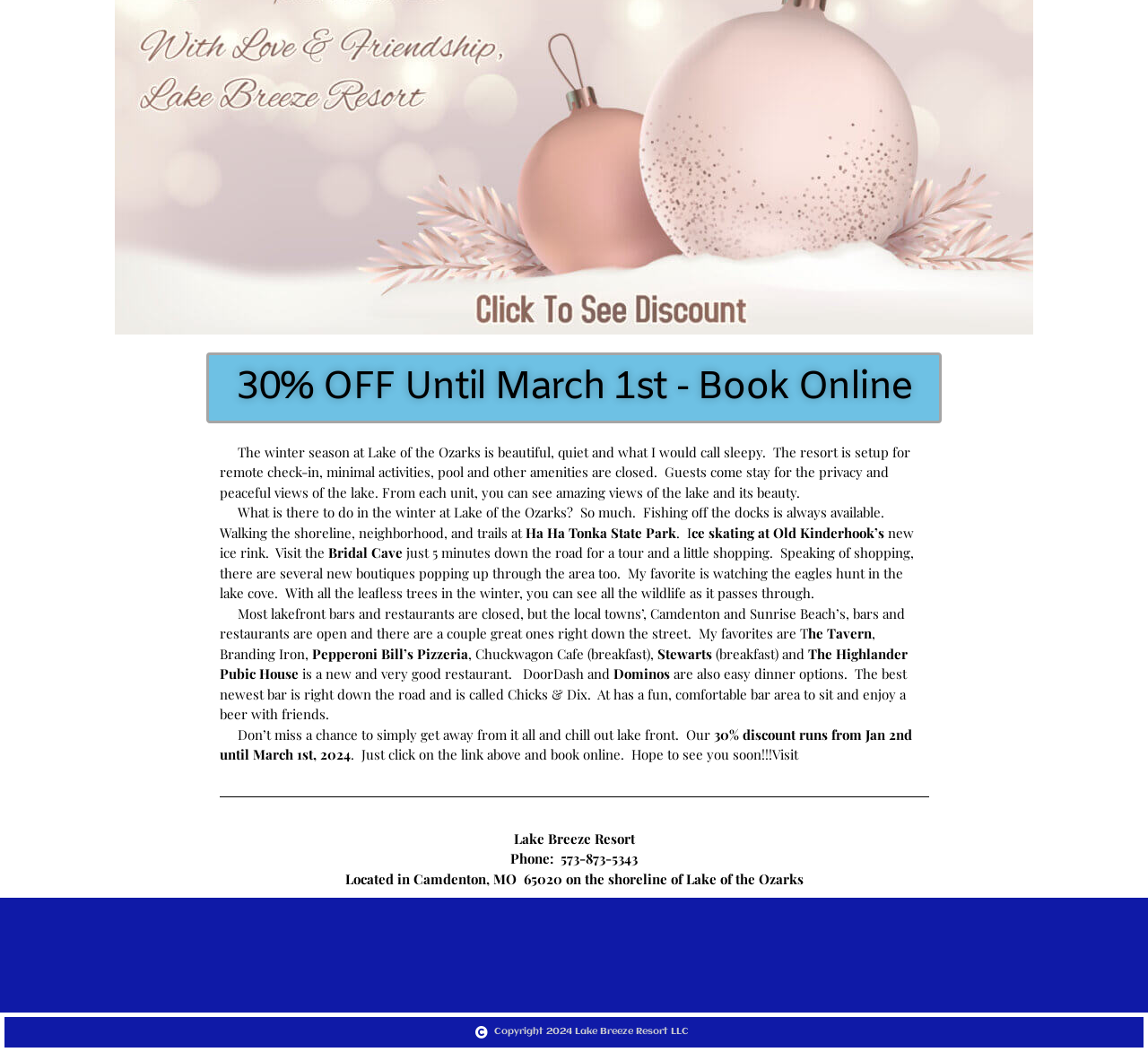Determine the bounding box of the UI component based on this description: "ce skating at Old Kinderhook’s". The bounding box coordinates should be four float values between 0 and 1, i.e., [left, top, right, bottom].

[0.602, 0.498, 0.77, 0.515]